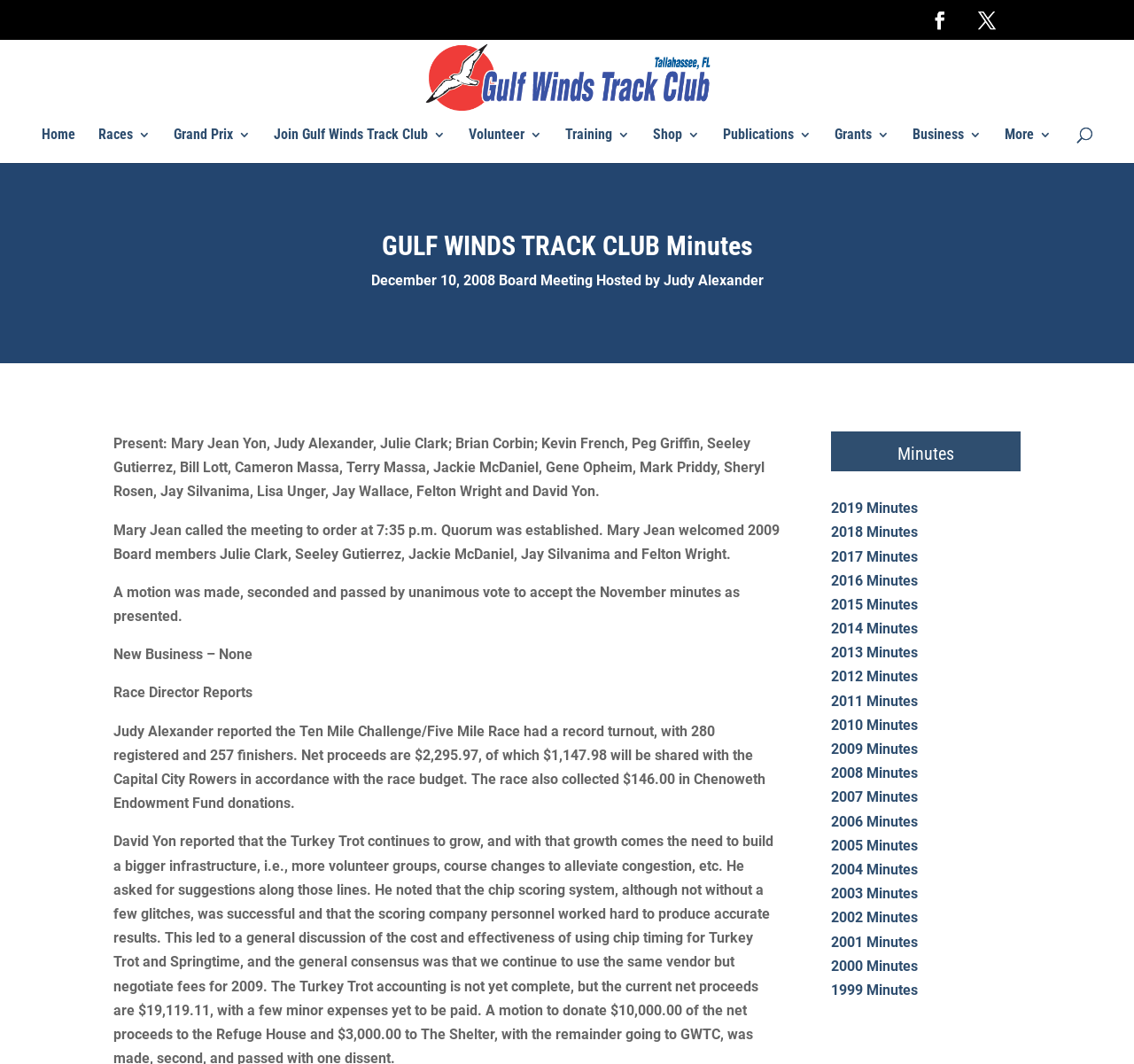Give a one-word or short phrase answer to this question: 
What is the purpose of the search box?

To search for content